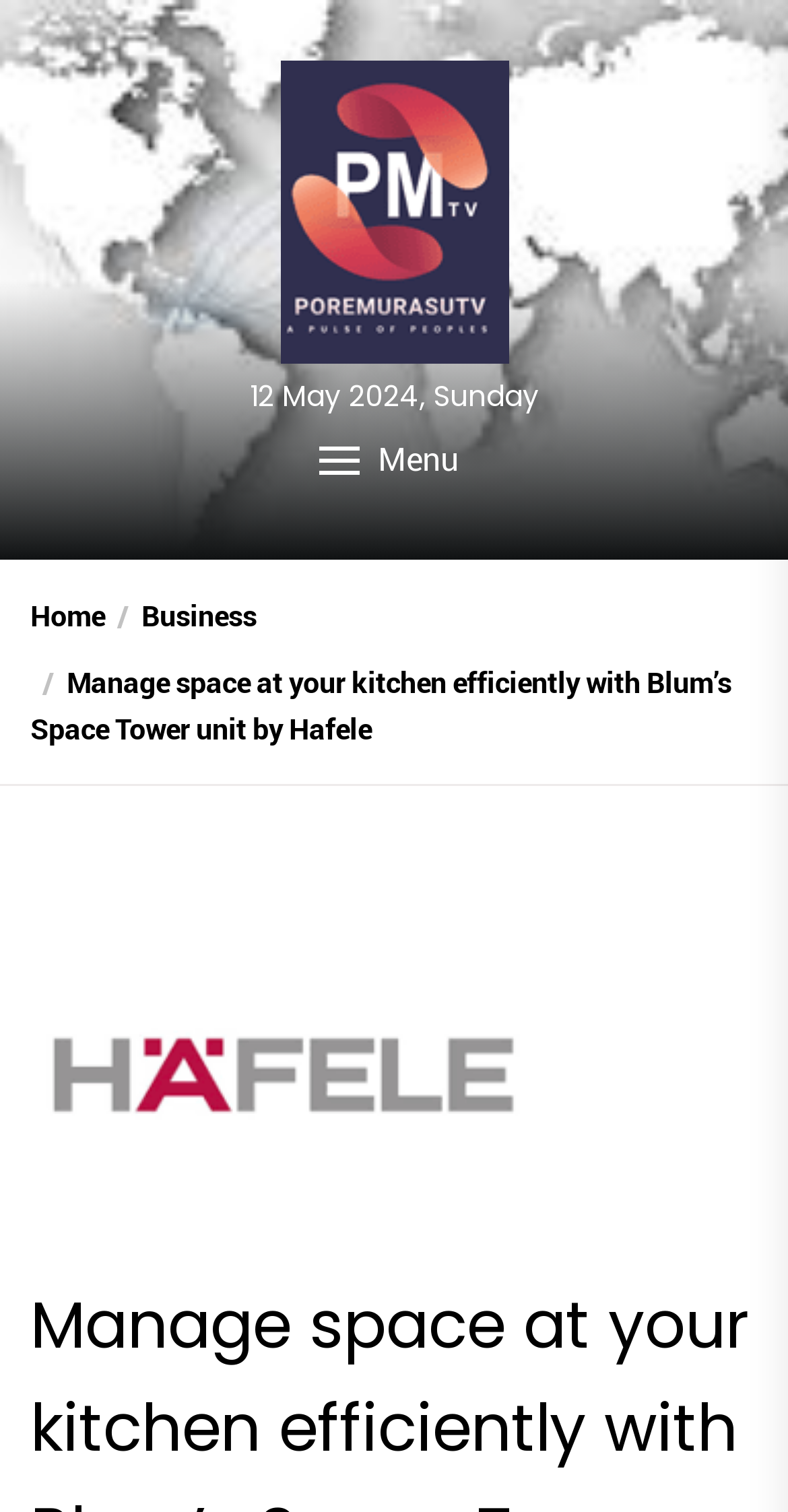Examine the image and give a thorough answer to the following question:
What is the date of the current article?

I found the date of the current article by looking at the static text element located at the top of the webpage, which displays the date '12 May 2024, Sunday'.